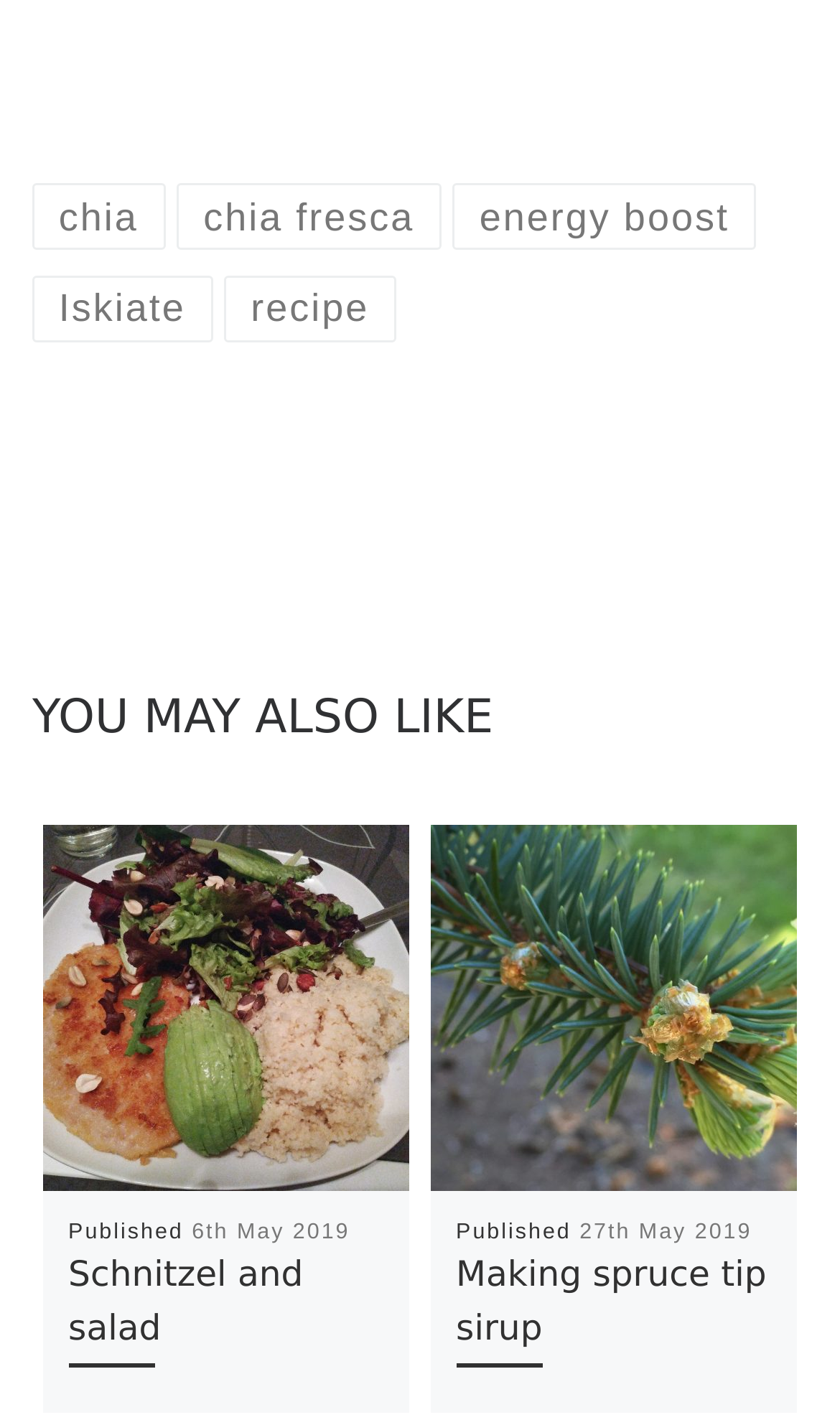Identify the bounding box coordinates of the section to be clicked to complete the task described by the following instruction: "check 6th May 2019 publication date". The coordinates should be four float numbers between 0 and 1, formatted as [left, top, right, bottom].

[0.228, 0.856, 0.417, 0.873]